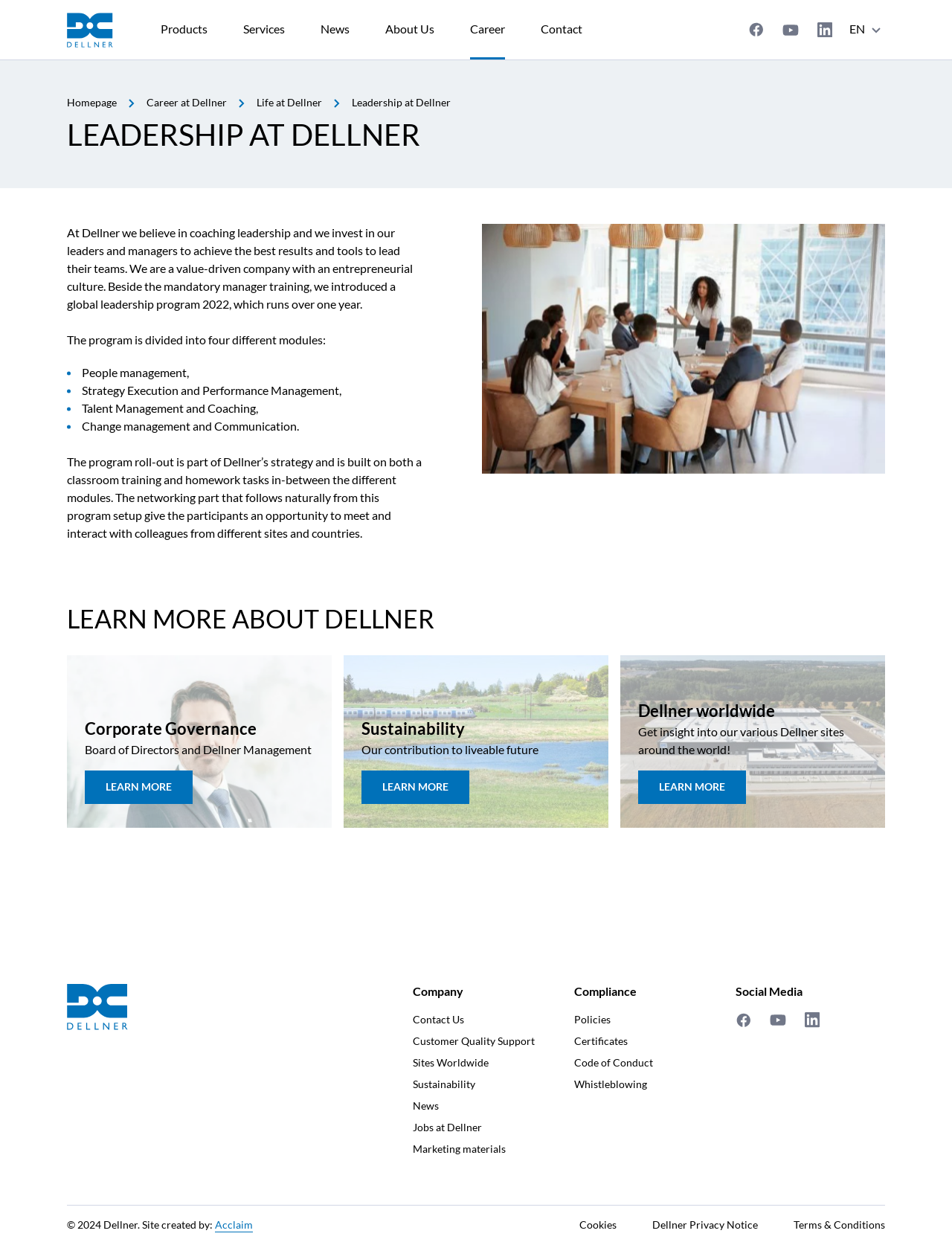Determine the webpage's heading and output its text content.

LEADERSHIP AT DELLNER